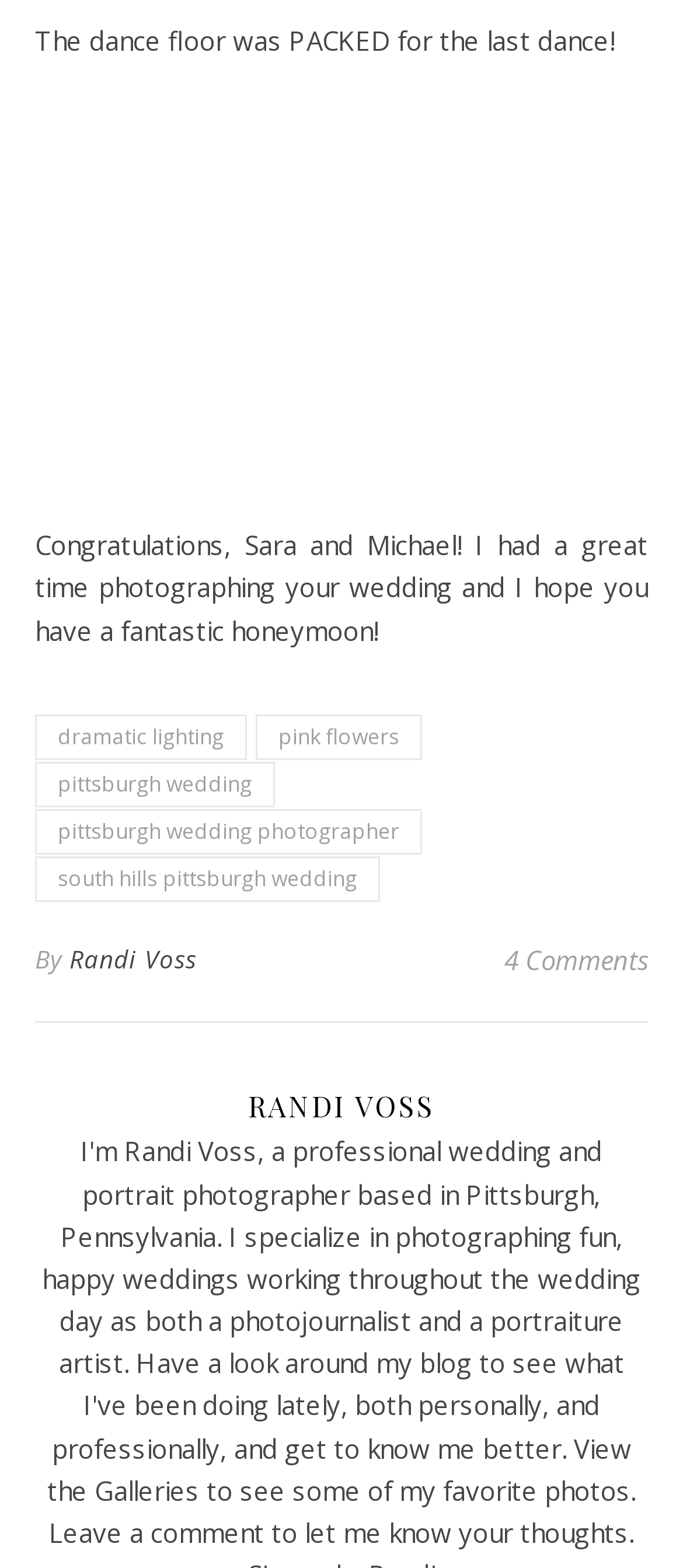Given the element description, predict the bounding box coordinates in the format (top-left x, top-left y, bottom-right x, bottom-right y), using floating point numbers between 0 and 1: pittsburgh wedding photographer

[0.051, 0.516, 0.618, 0.545]